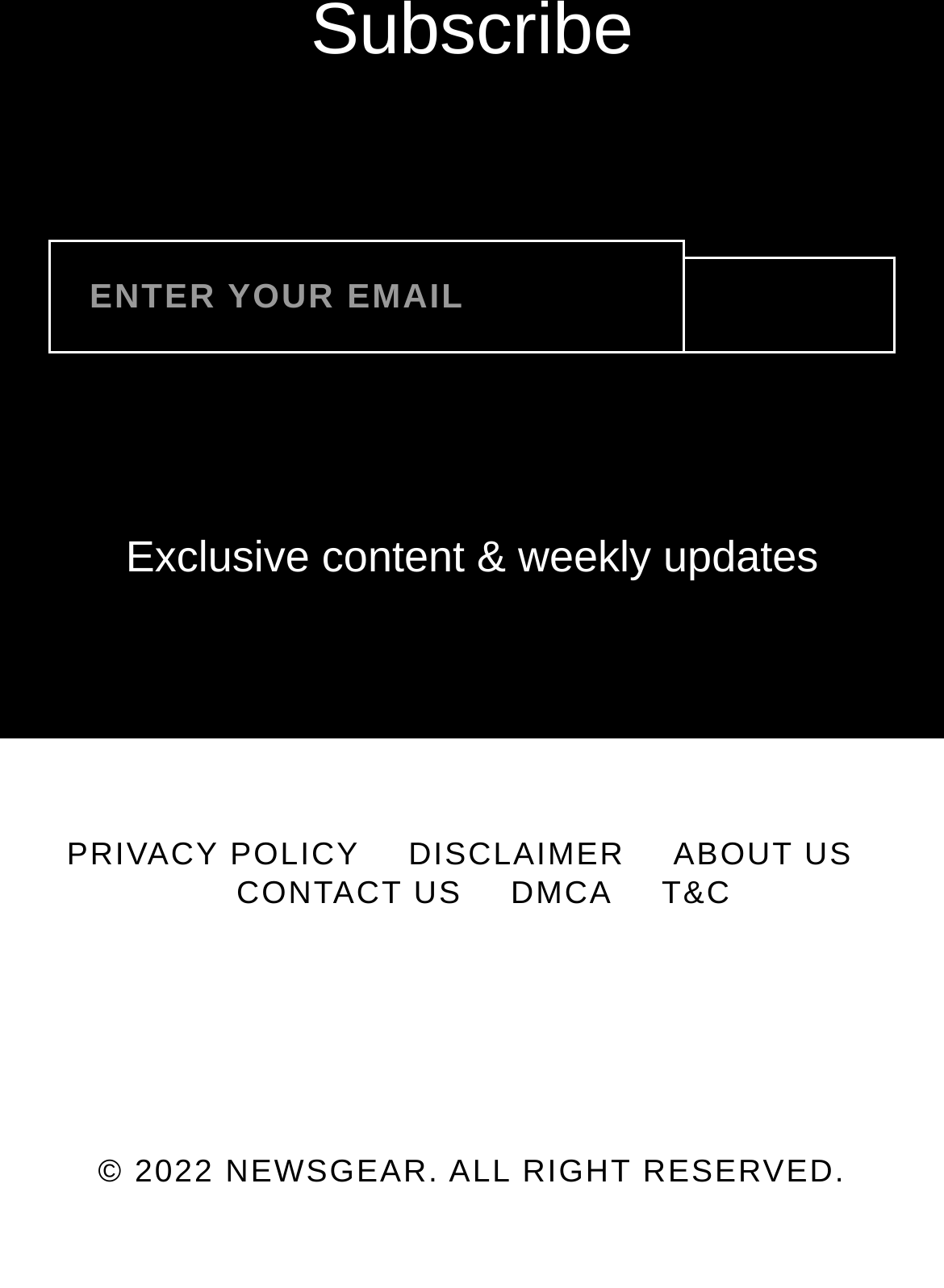Locate the bounding box coordinates of the region to be clicked to comply with the following instruction: "Enter email address". The coordinates must be four float numbers between 0 and 1, in the form [left, top, right, bottom].

[0.051, 0.187, 0.724, 0.275]